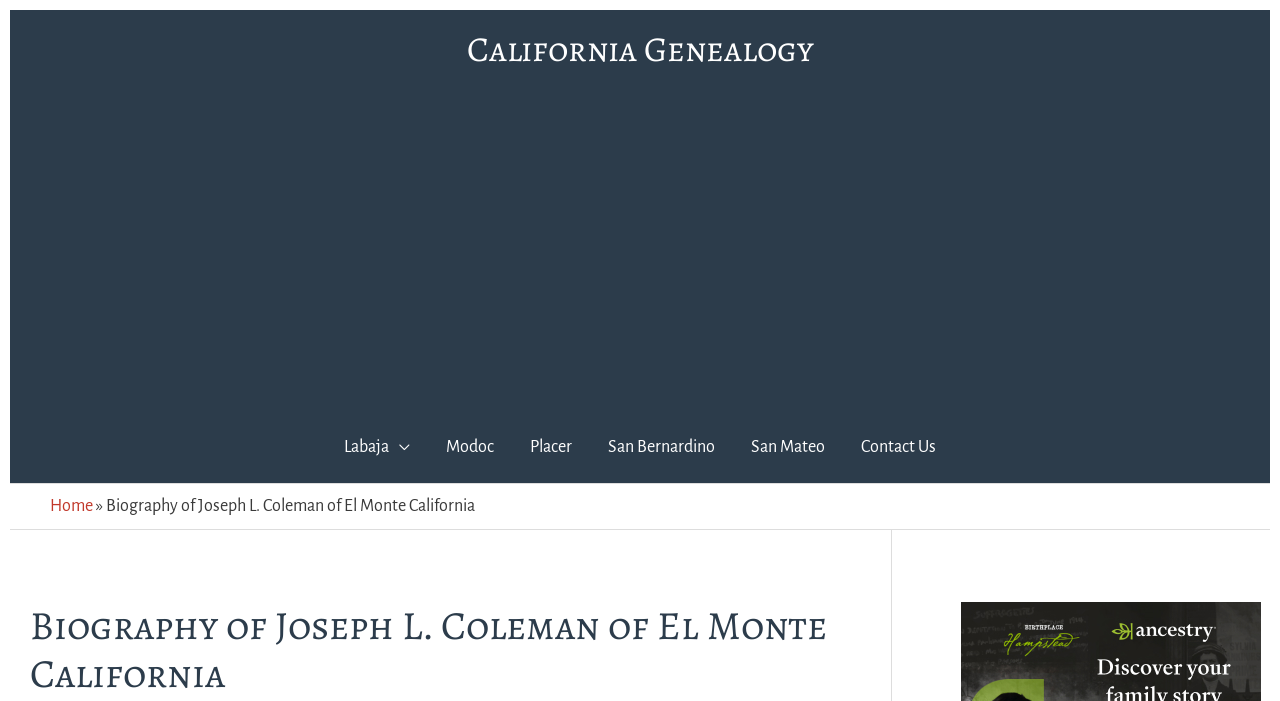Answer the question below using just one word or a short phrase: 
What is the last link in the breadcrumbs navigation?

Biography of Joseph L. Coleman of El Monte California